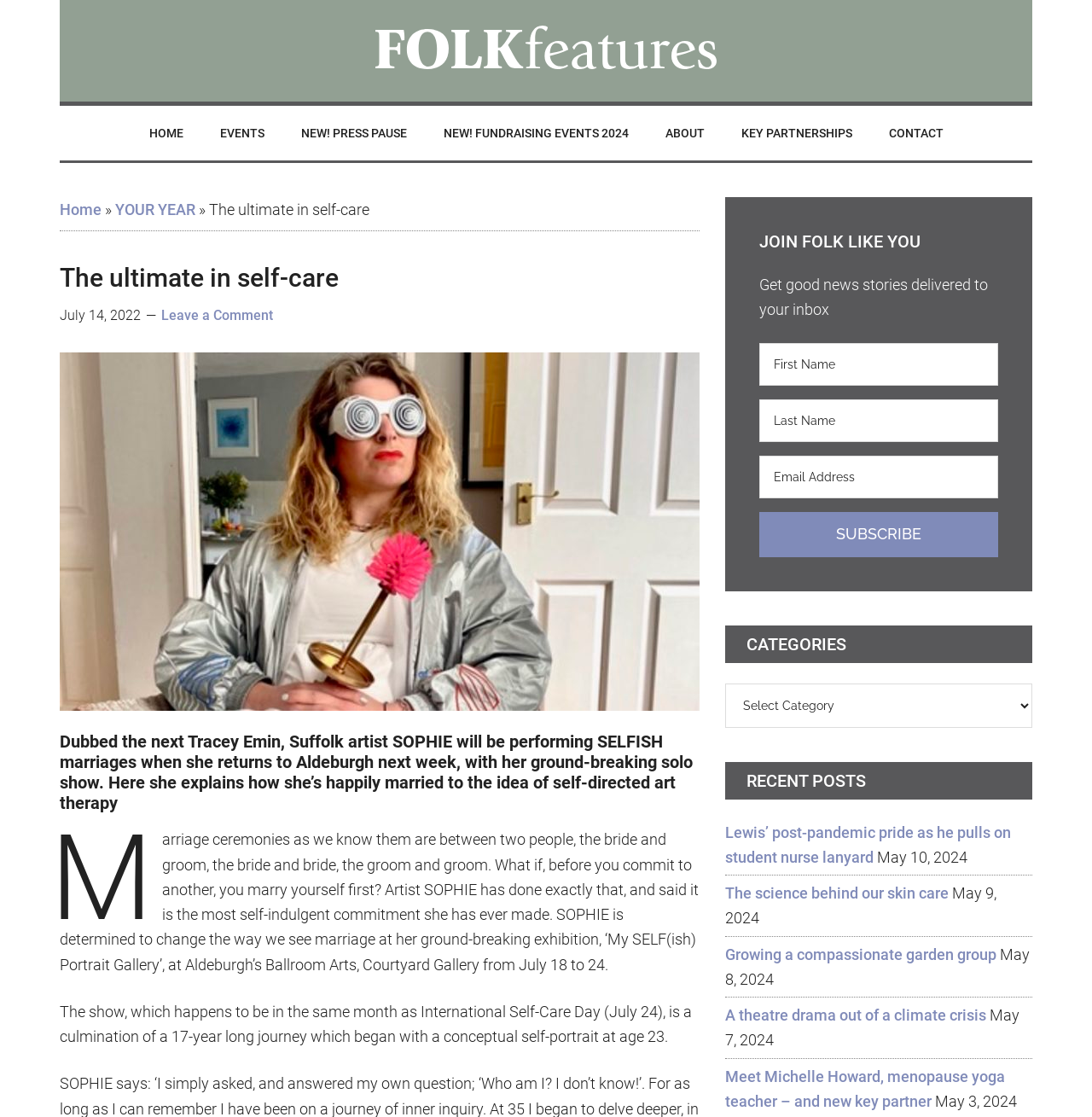Refer to the screenshot and answer the following question in detail:
What is the name of the exhibition mentioned in the article?

The article mentions an exhibition called 'My SELF(ish) Portrait Gallery' which is a culmination of a 17-year long journey by the artist SOPHIE.